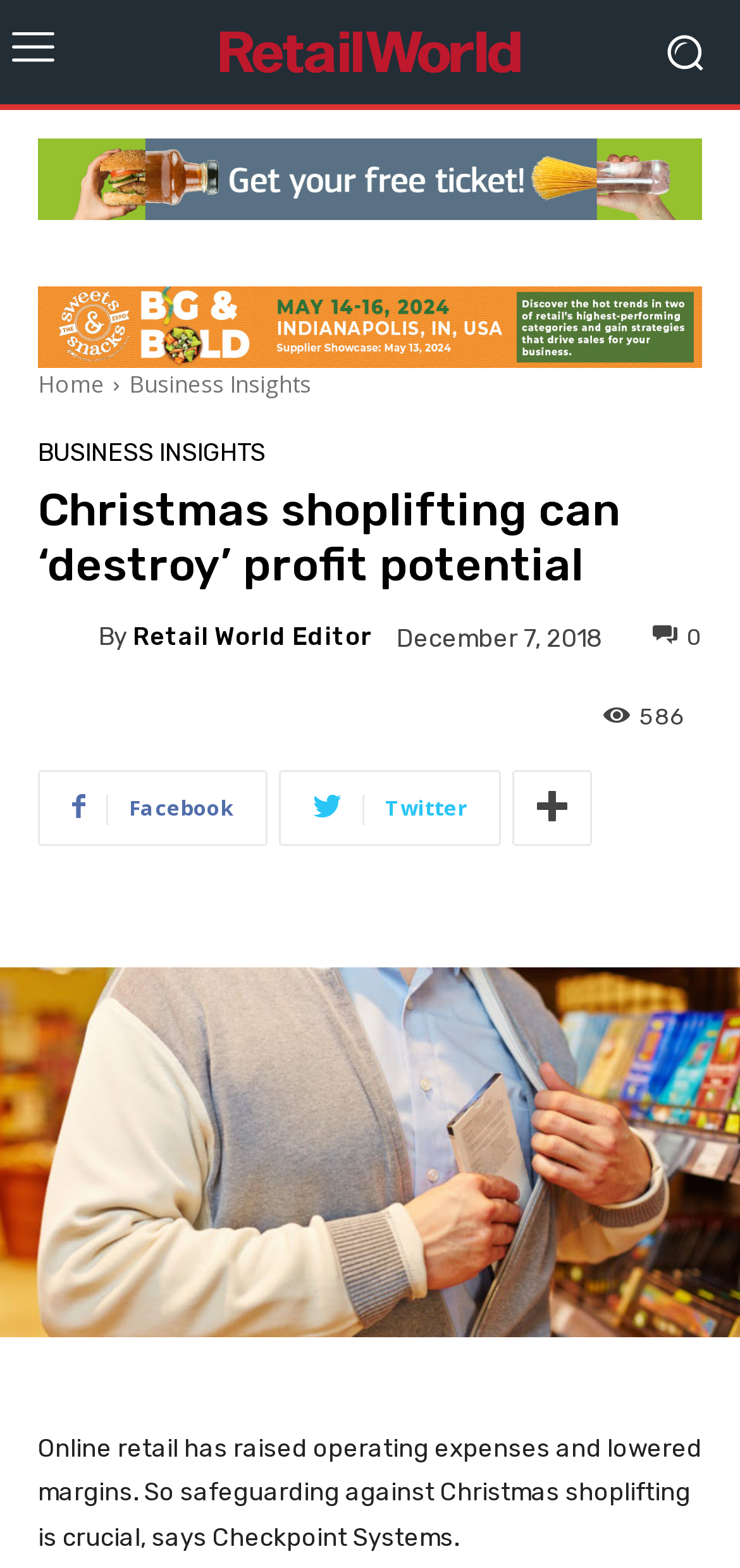Look at the image and answer the question in detail:
What is the date of the article?

The answer can be found in the time element with the text 'December 7, 2018' which is located below the link element with the text 'Retail World Editor'.